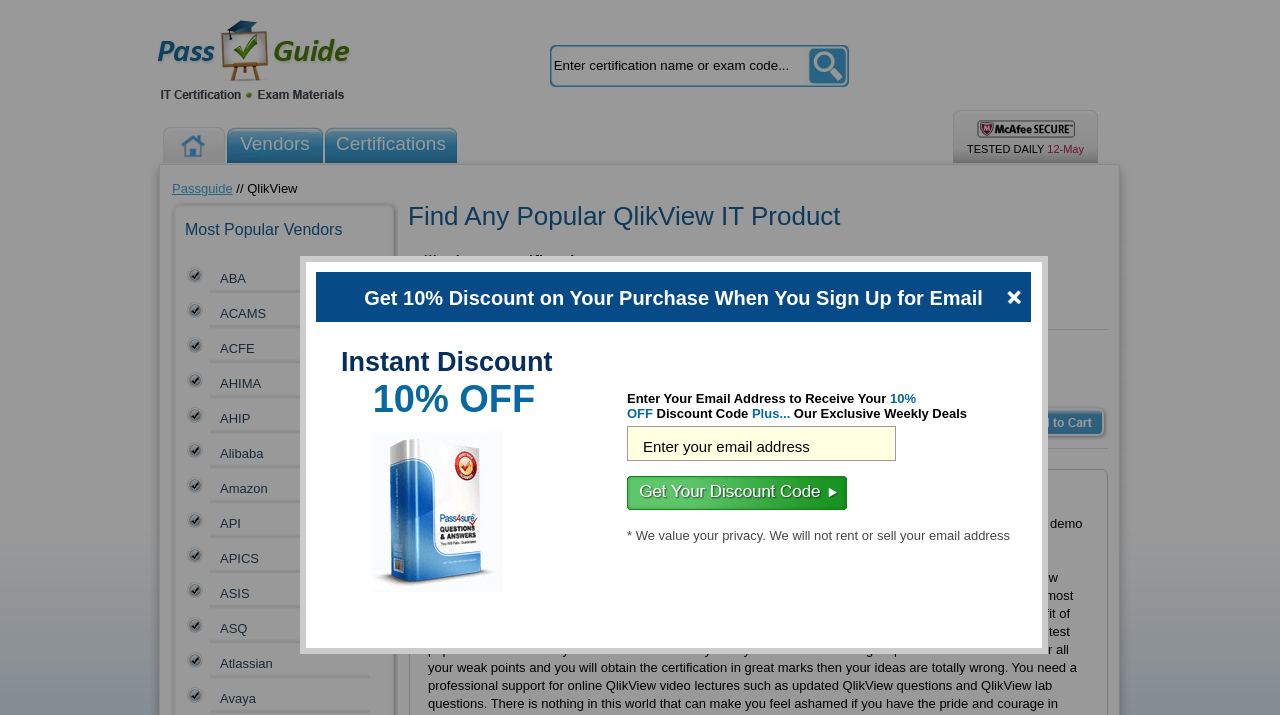Please identify the bounding box coordinates of the element's region that should be clicked to execute the following instruction: "Get discount code". The bounding box coordinates must be four float numbers between 0 and 1, i.e., [left, top, right, bottom].

[0.49, 0.666, 0.662, 0.713]